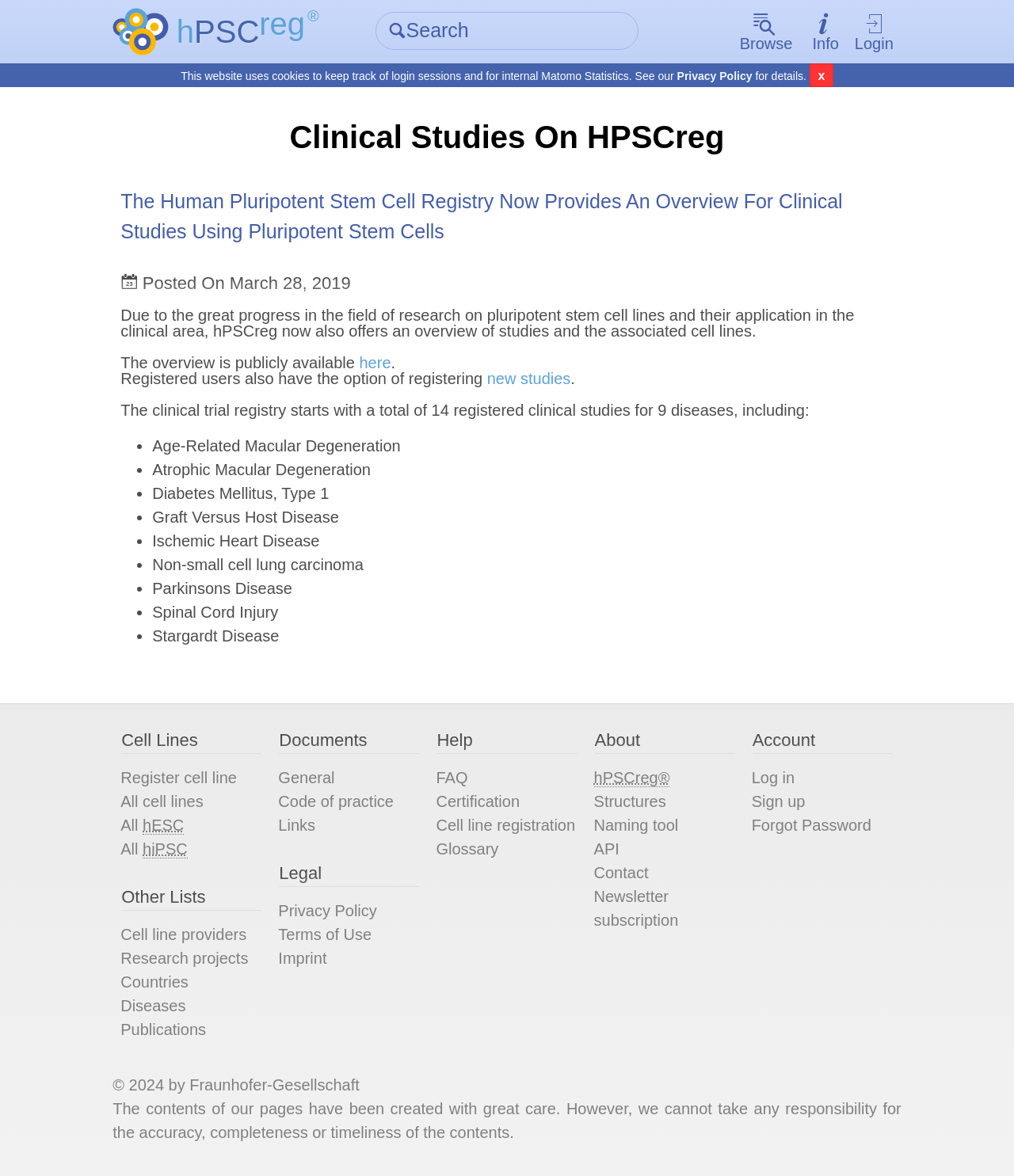Kindly respond to the following question with a single word or a brief phrase: 
What is the purpose of the registry?

To provide an overview of clinical studies